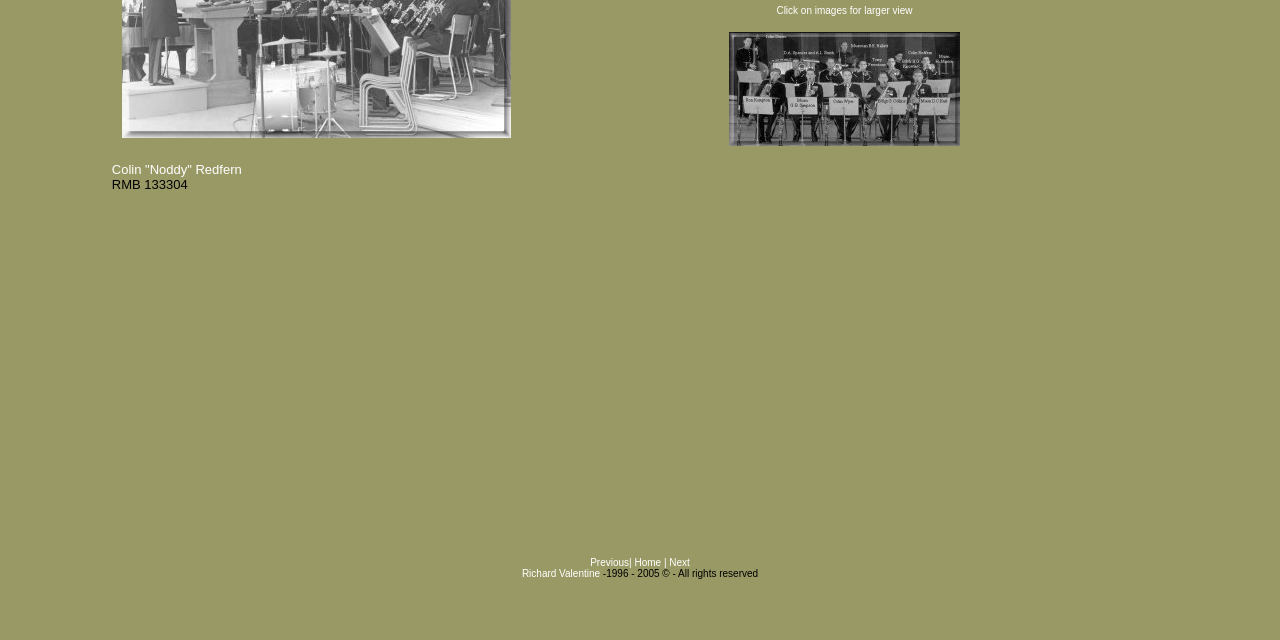Given the element description, predict the bounding box coordinates in the format (top-left x, top-left y, bottom-right x, bottom-right y), using floating point numbers between 0 and 1: Previous

[0.461, 0.87, 0.491, 0.887]